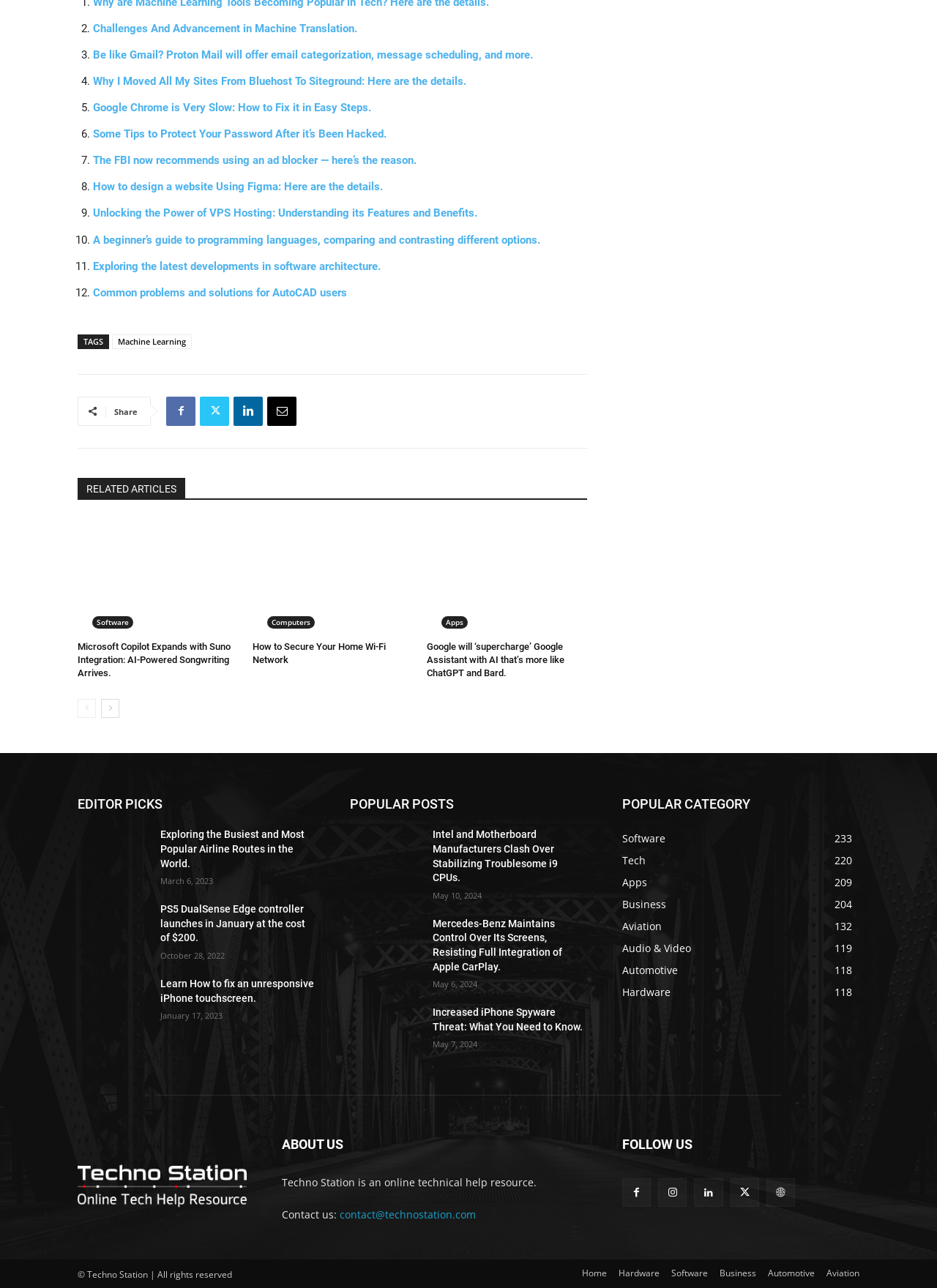Please locate the bounding box coordinates of the element that needs to be clicked to achieve the following instruction: "Click on the 'RELATED ARTICLES' label". The coordinates should be four float numbers between 0 and 1, i.e., [left, top, right, bottom].

[0.092, 0.375, 0.188, 0.384]